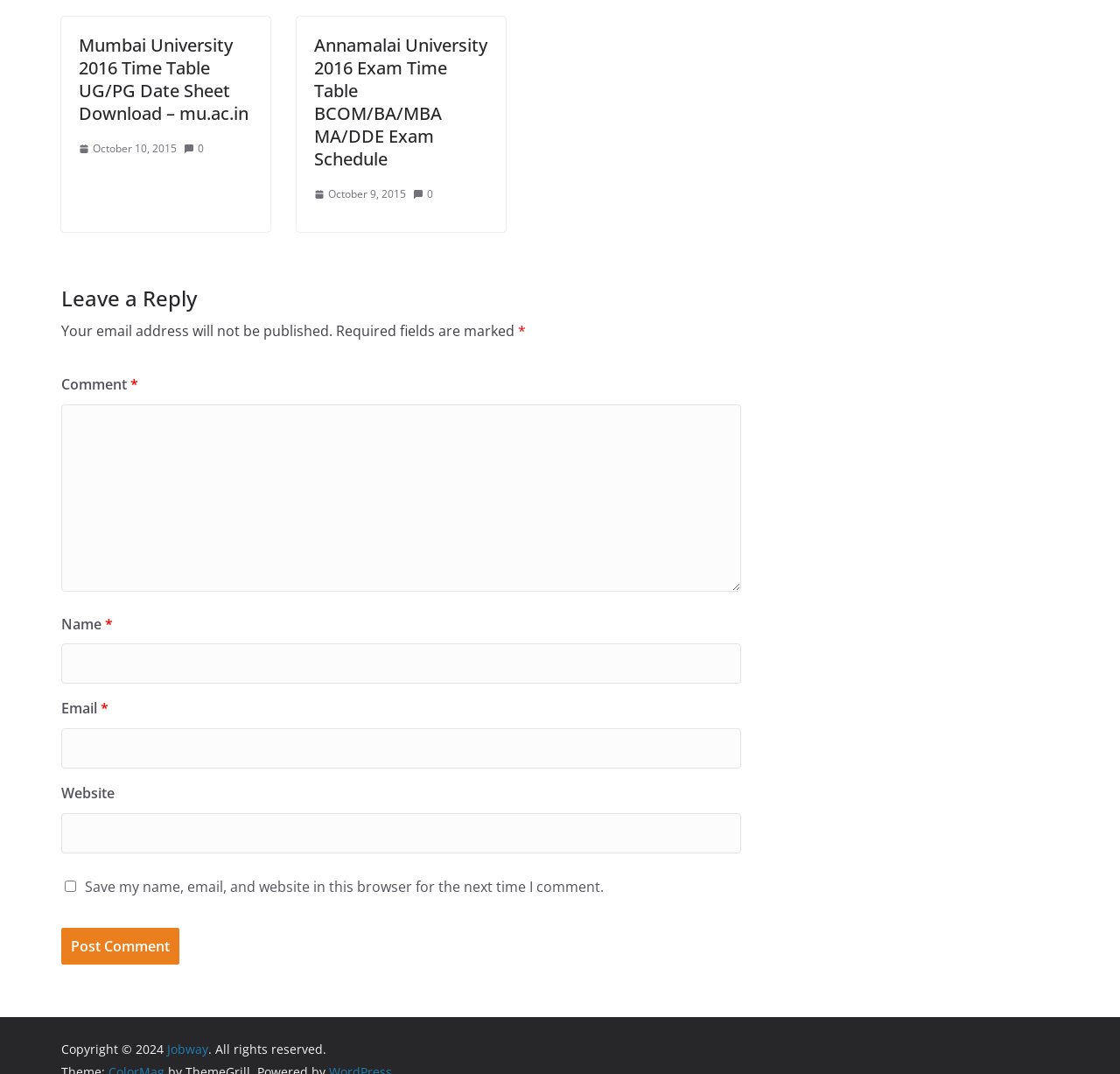What is the purpose of the textboxes on the webpage?
Please give a detailed and elaborate answer to the question.

The textboxes on the webpage are labeled as 'Comment', 'Name', 'Email', and 'Website', which suggests that they are intended for users to leave a comment on the webpage. The presence of a 'Post Comment' button further supports this conclusion.